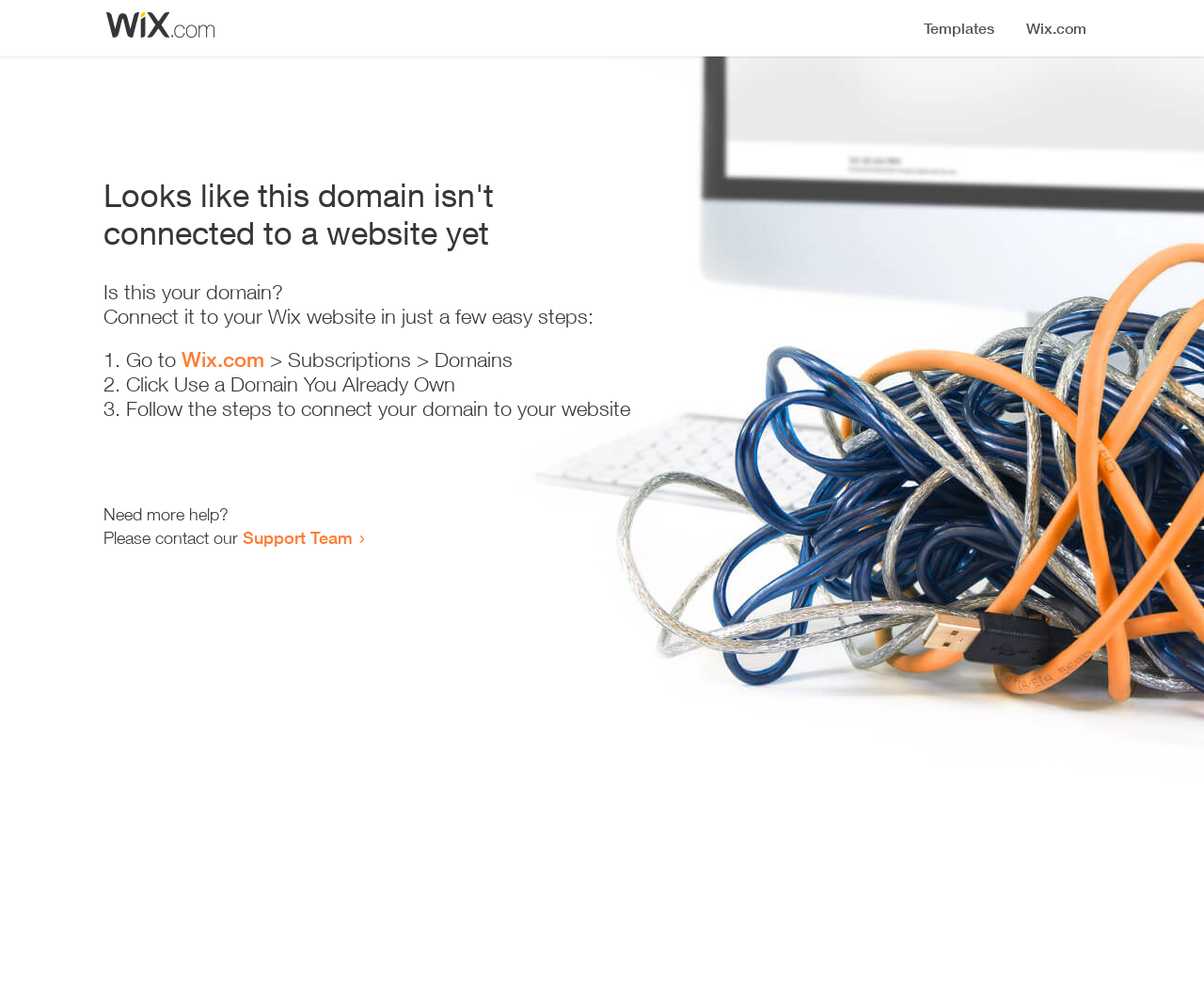Based on the image, provide a detailed response to the question:
What is the first step to connect the domain?

According to the list of steps provided on the webpage, the first step to connect the domain is to 'Go to Wix.com', which is a link provided on the webpage.